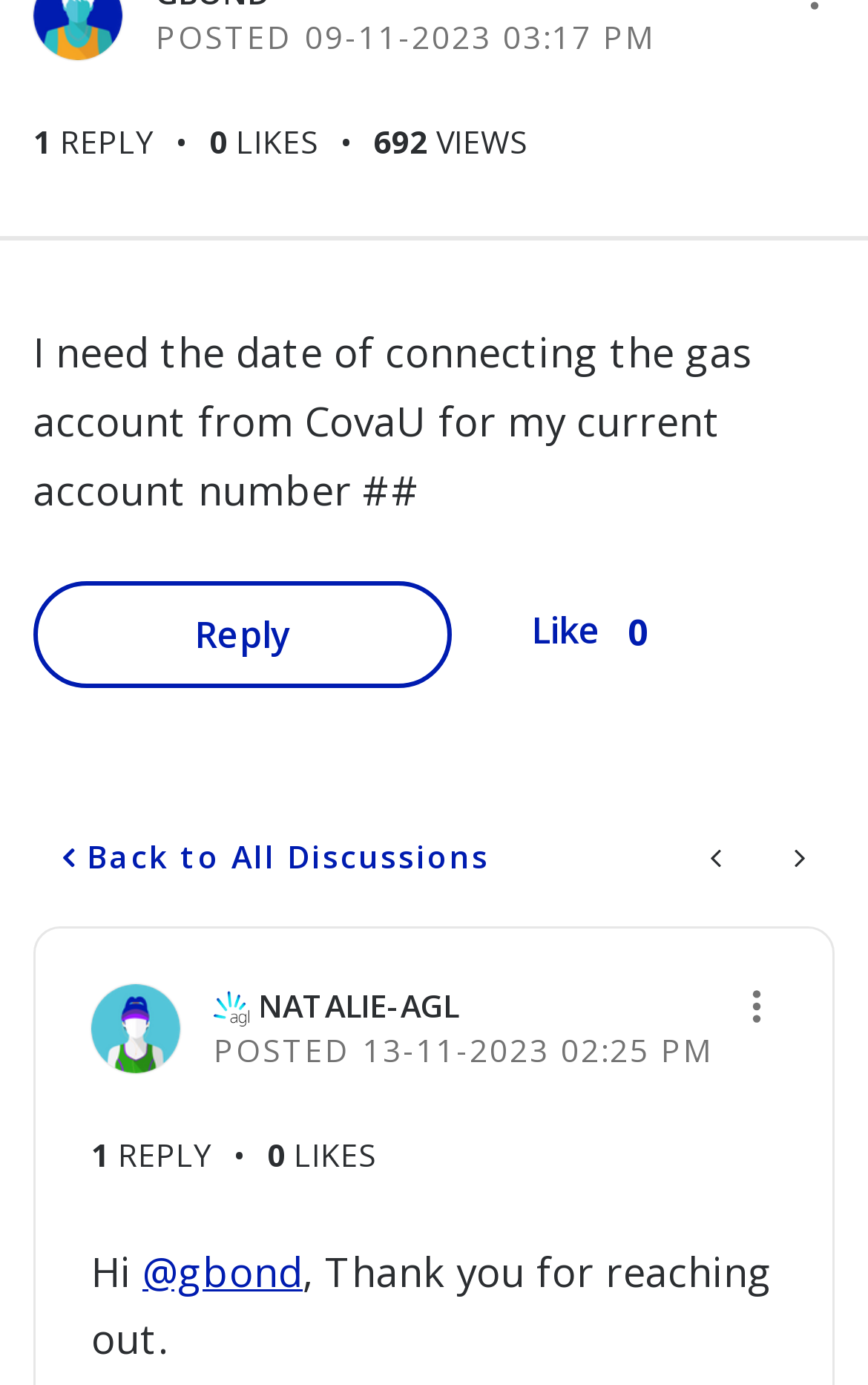Provide a short, one-word or phrase answer to the question below:
Who is addressed in the second post?

gbond